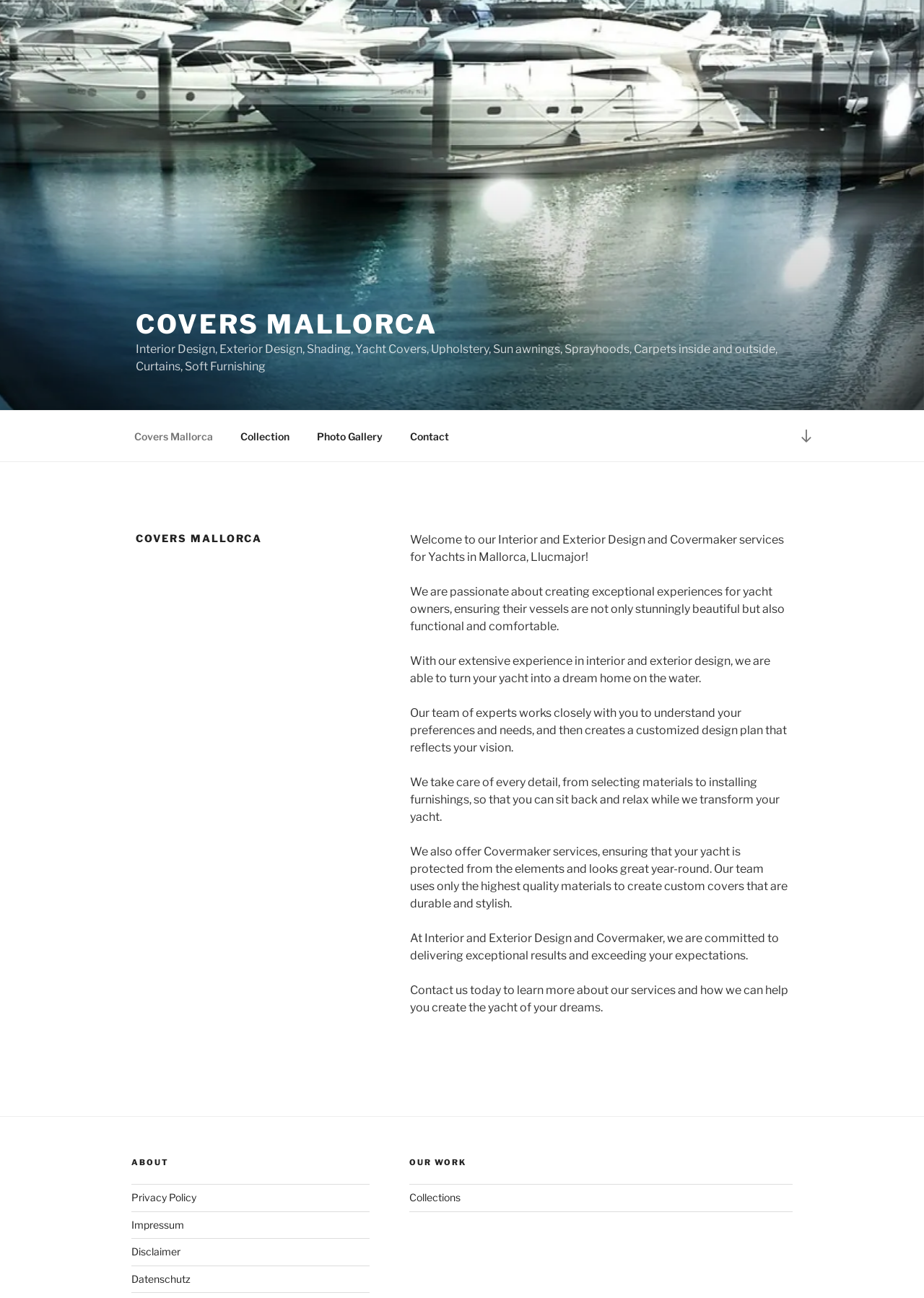From the element description: "parent_node: Add to wishlist aria-label="Wishlist"", extract the bounding box coordinates of the UI element. The coordinates should be expressed as four float numbers between 0 and 1, in the order [left, top, right, bottom].

None